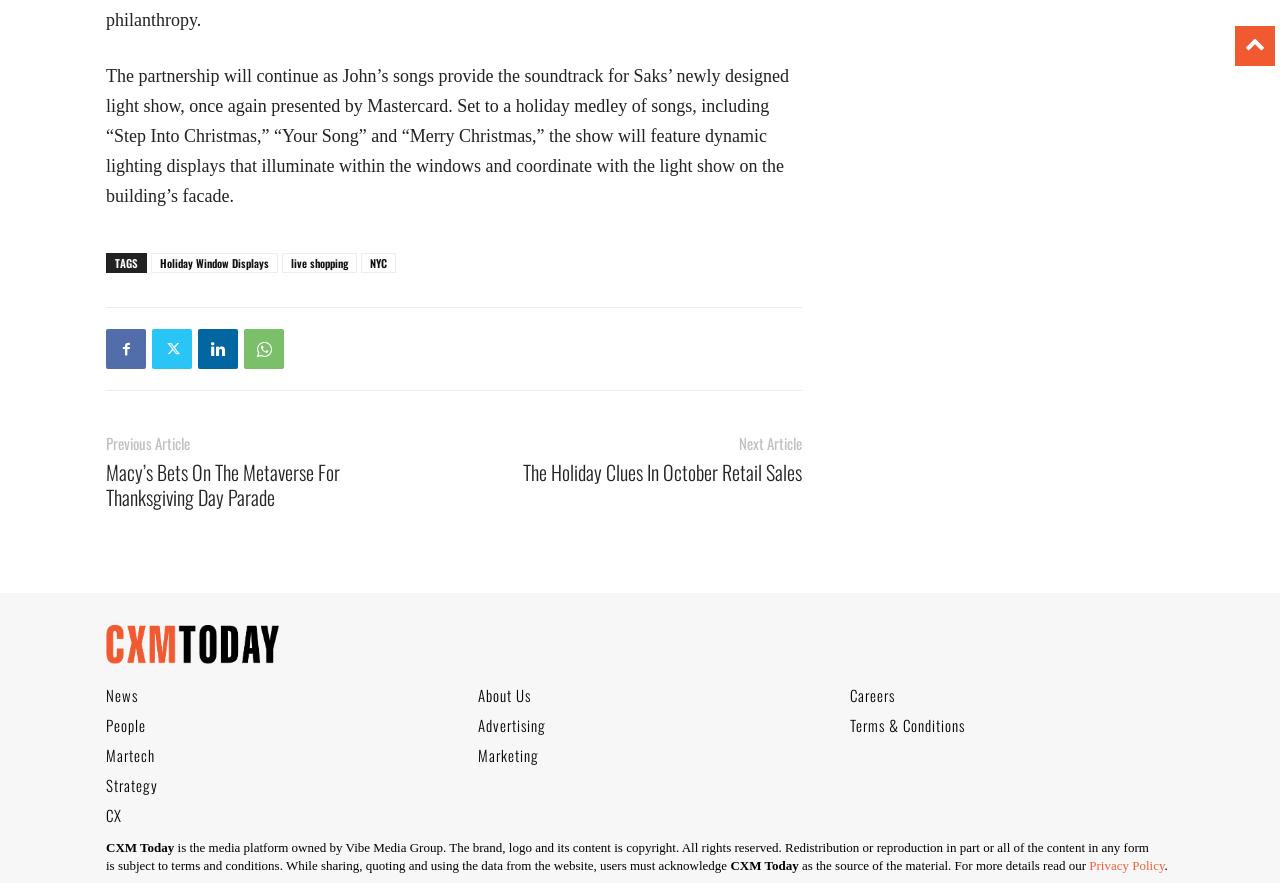Answer the question in one word or a short phrase:
What is the purpose of the light show mentioned in the article?

Holiday medley